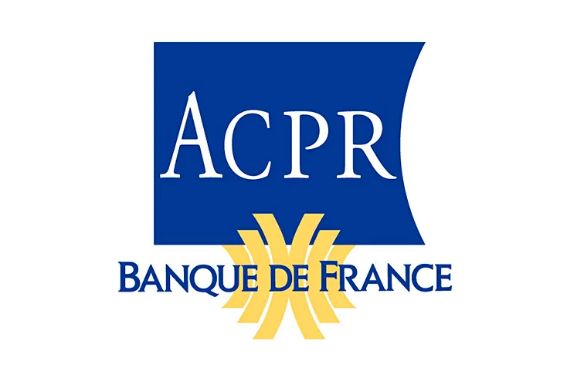What is the font color of 'Banque de France' in the logo?
Based on the image, give a concise answer in the form of a single word or short phrase.

Yellow